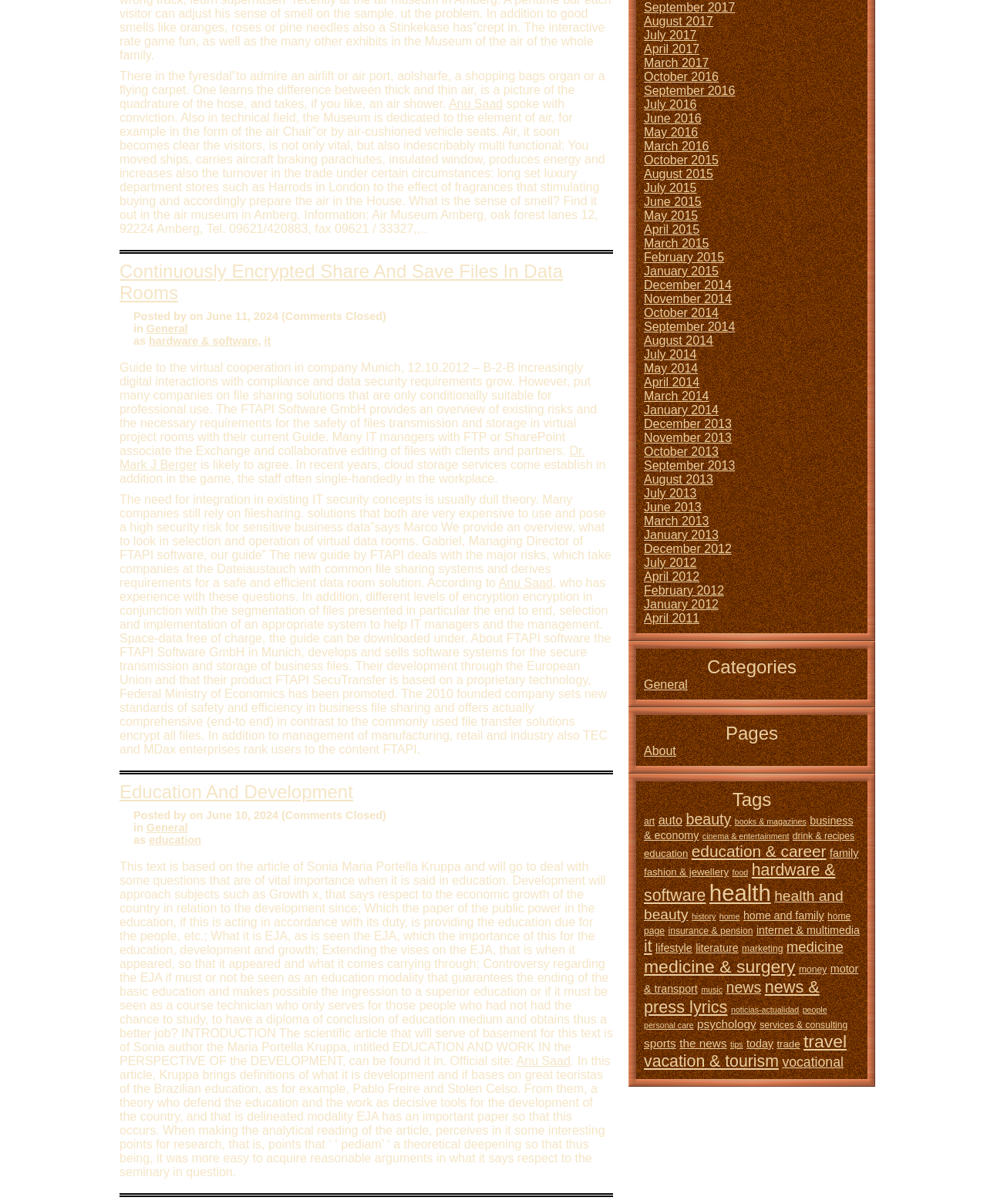Pinpoint the bounding box coordinates of the clickable area needed to execute the instruction: "View posts from 'General' category". The coordinates should be specified as four float numbers between 0 and 1, i.e., [left, top, right, bottom].

[0.148, 0.682, 0.19, 0.693]